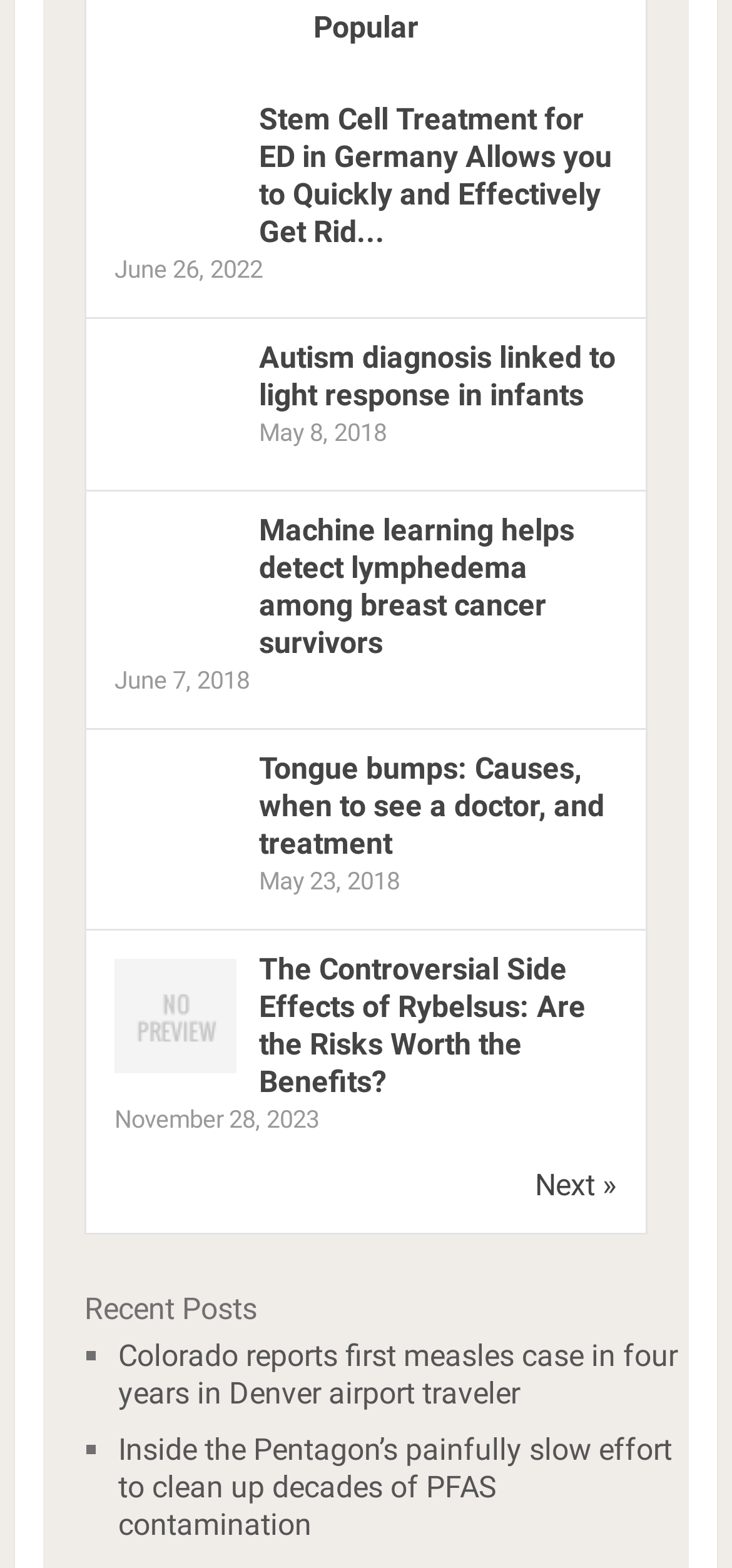Determine the bounding box coordinates for the clickable element required to fulfill the instruction: "Go to the next page". Provide the coordinates as four float numbers between 0 and 1, i.e., [left, top, right, bottom].

[0.731, 0.744, 0.844, 0.768]